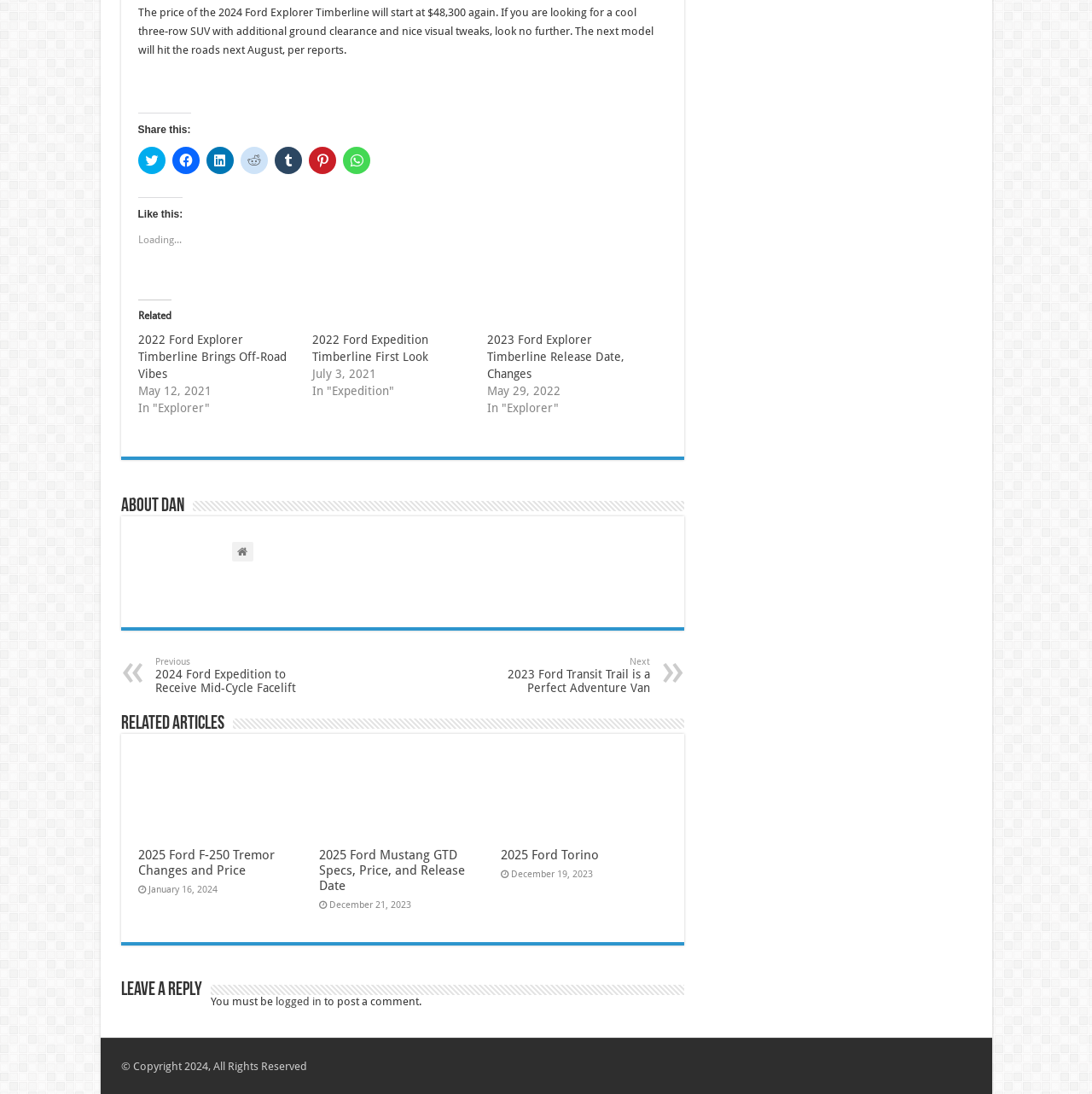Please identify the bounding box coordinates of the element that needs to be clicked to execute the following command: "Share on Twitter". Provide the bounding box using four float numbers between 0 and 1, formatted as [left, top, right, bottom].

[0.126, 0.134, 0.151, 0.159]